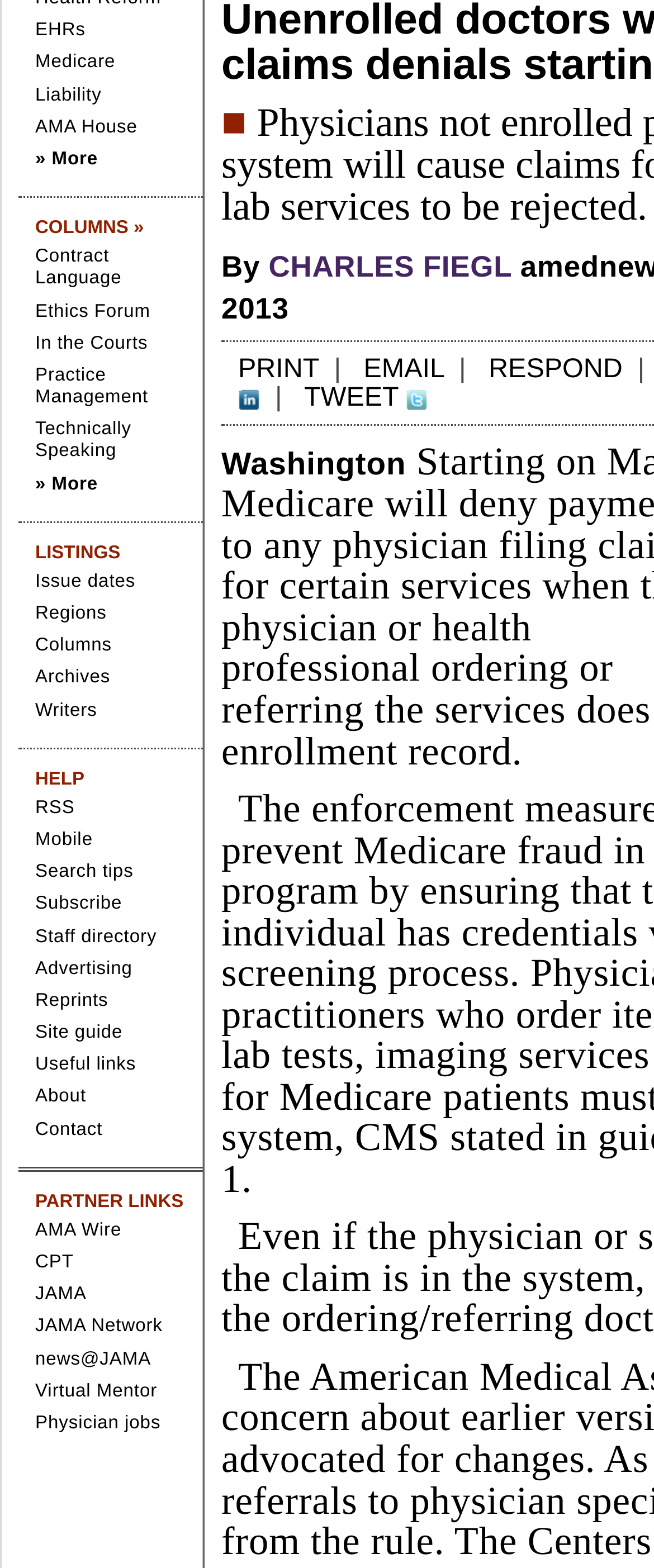From the webpage screenshot, predict the bounding box coordinates (top-left x, top-left y, bottom-right x, bottom-right y) for the UI element described here: JAMA Network

[0.028, 0.84, 0.285, 0.854]